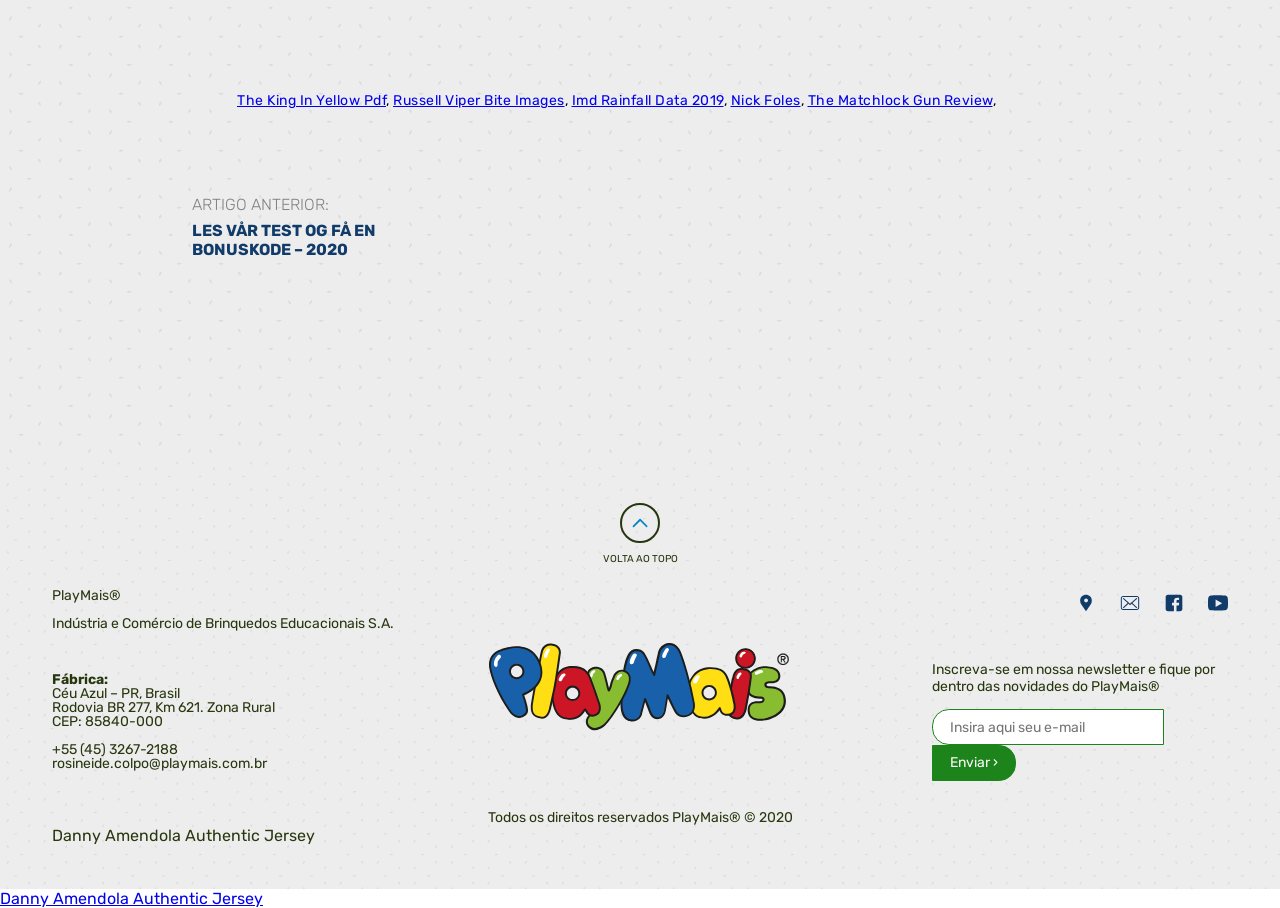Identify the bounding box coordinates of the region that needs to be clicked to carry out this instruction: "Subscribe to our newsletter". Provide these coordinates as four float numbers ranging from 0 to 1, i.e., [left, top, right, bottom].

[0.728, 0.781, 0.909, 0.82]